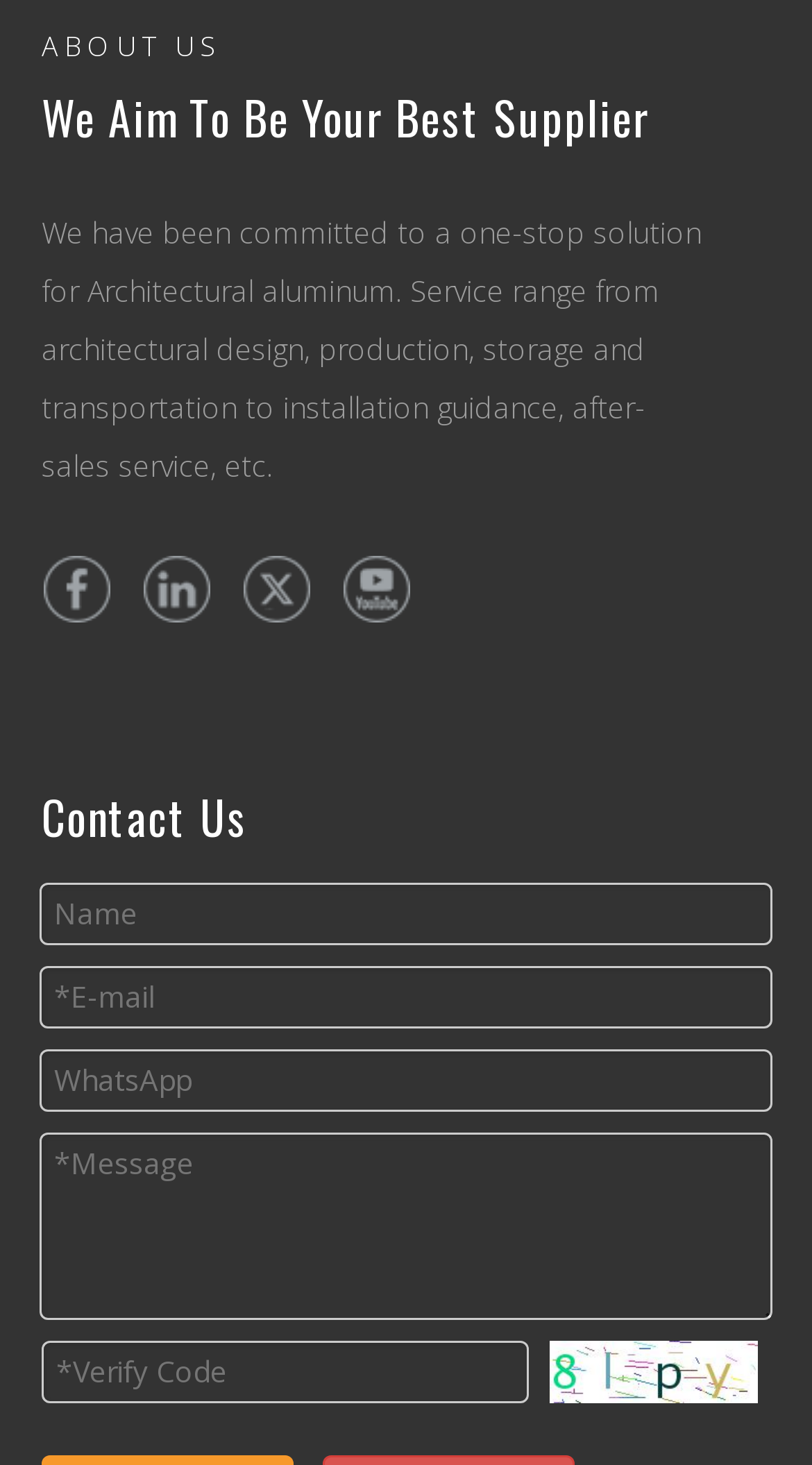Kindly determine the bounding box coordinates of the area that needs to be clicked to fulfill this instruction: "check out The Lane Winery".

None